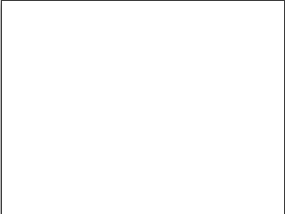Elaborate on all the elements present in the image.

The image depicts a group of RCMP (Royal Canadian Mounted Police) officers as part of an update regarding a recent incident that occurred in Strathcona County. This image is part of an article discussing the shelter-in-place order issued earlier in the week due to a reported gunshot near residential areas. The officers are shown in a professional setting, presumably during their response to ensure community safety. The accompanying article emphasizes the ongoing responsibilities and updates from law enforcement as they handle the situation, reflecting their commitment to public safety and community awareness.